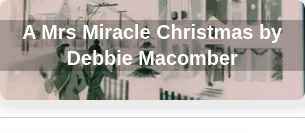Describe all the elements in the image extensively.

This image features the title of the novel "A Mrs Miracle Christmas" by Debbie Macomber, prominently displayed across a visually themed background. The scene suggests a festive atmosphere, perhaps reflecting the holiday spirit that is central to the story. The gentle color palette enhances the comforting and whimsical elements typical of Macomber's work, inviting readers into a warm and cheerful narrative. The text serves both as a title and an informational piece, likely aimed at readers looking for a light-hearted and enjoyable holiday read.